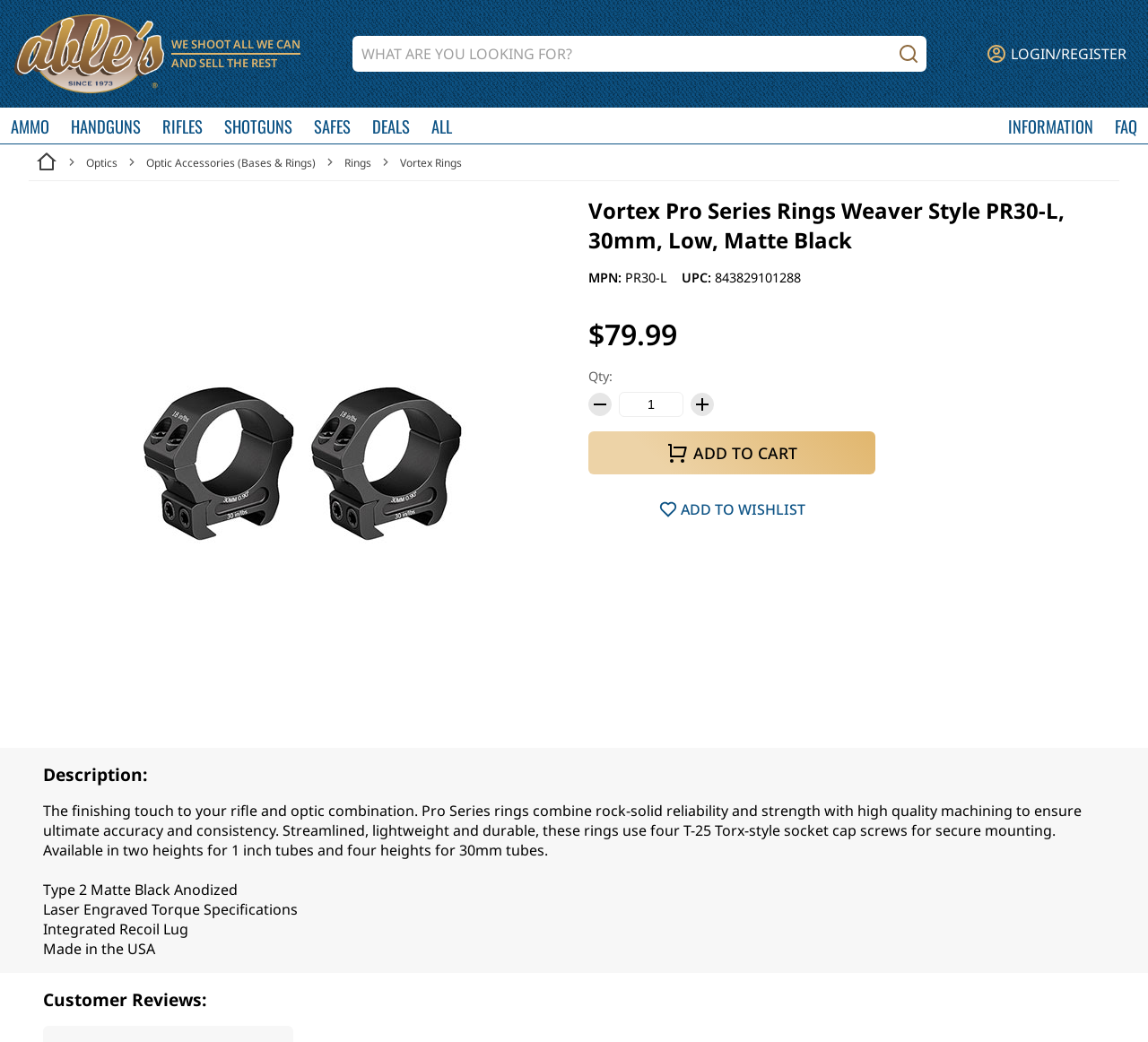Determine the bounding box coordinates of the region that needs to be clicked to achieve the task: "Browse pineapple photos".

None